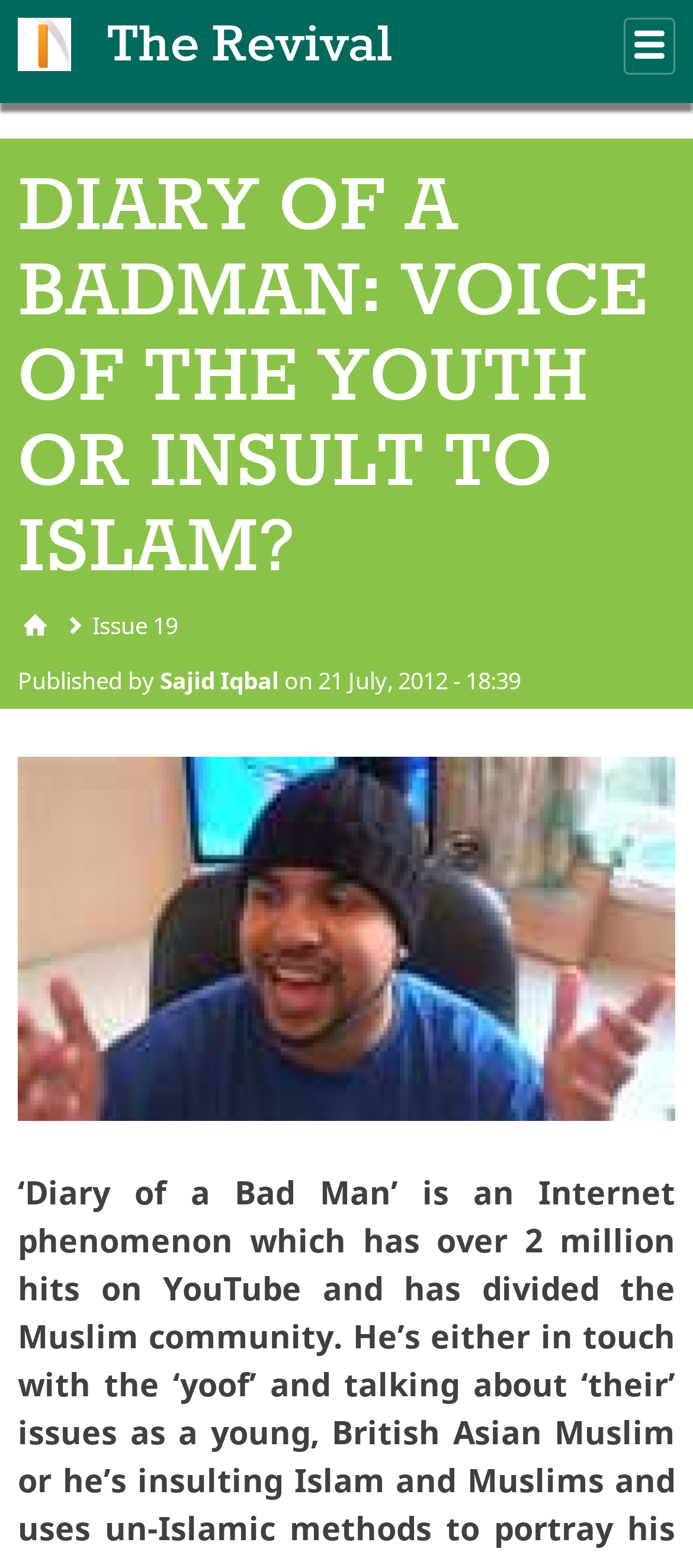Give a short answer to this question using one word or a phrase:
What is the name of the publication?

The Revival